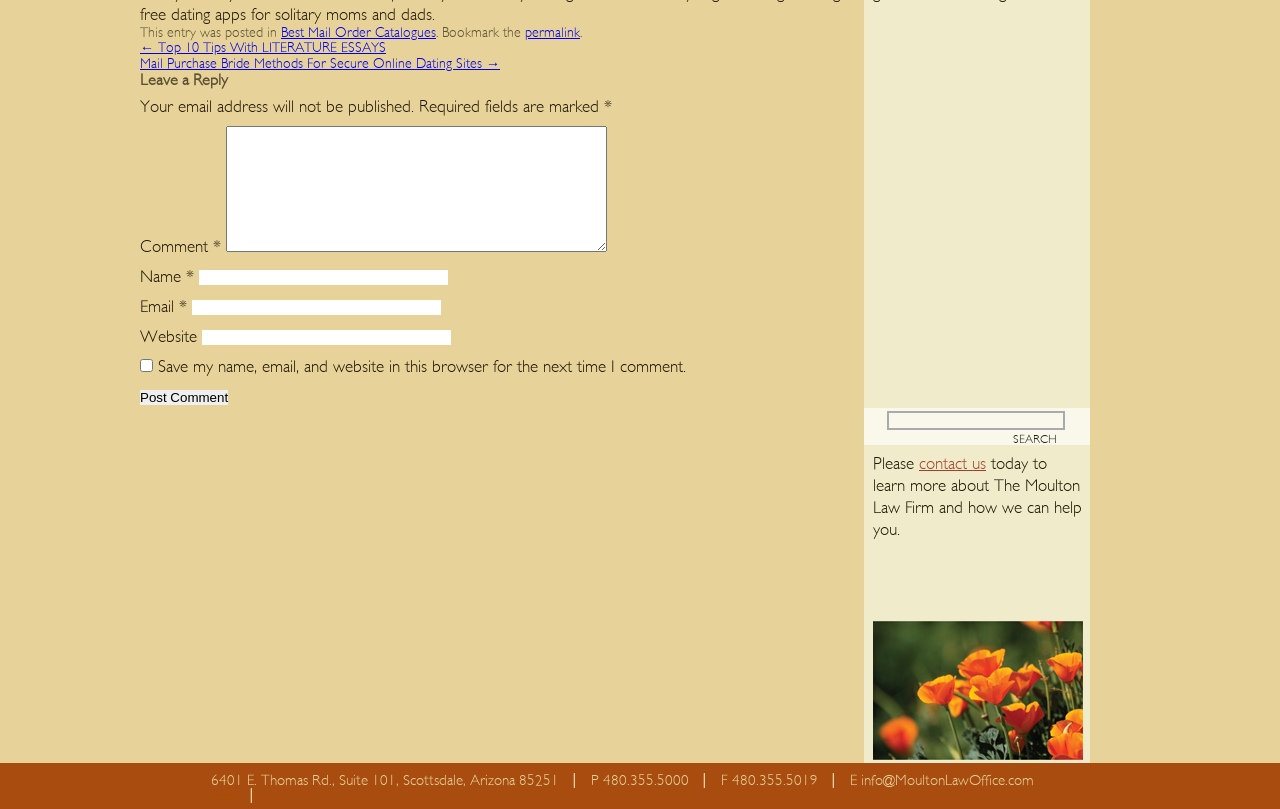Please determine the bounding box coordinates of the element to click on in order to accomplish the following task: "Leave a comment". Ensure the coordinates are four float numbers ranging from 0 to 1, i.e., [left, top, right, bottom].

[0.109, 0.294, 0.166, 0.315]